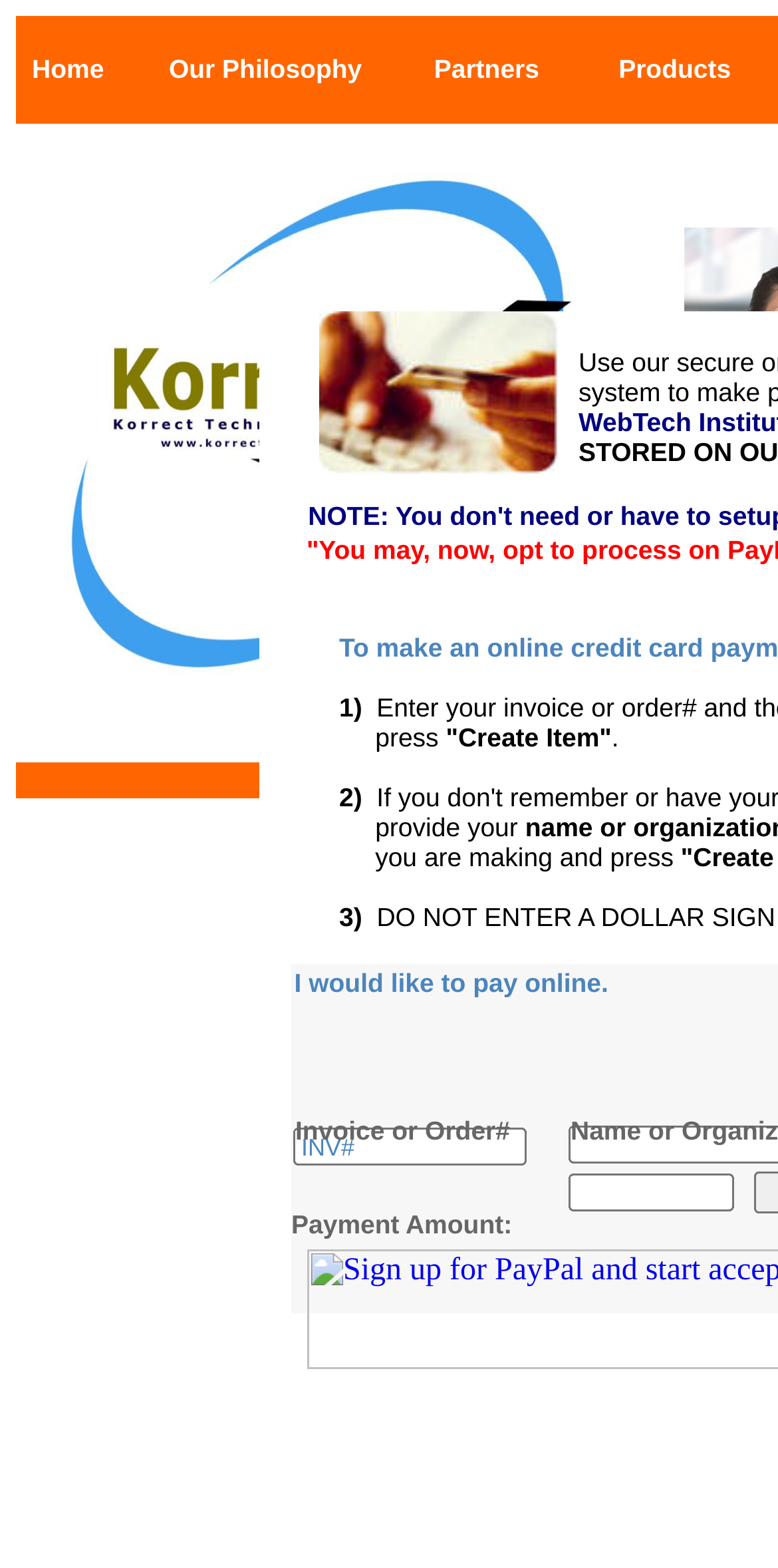What is the purpose of the webpage?
Examine the image and give a concise answer in one word or a short phrase.

Online hosting payment